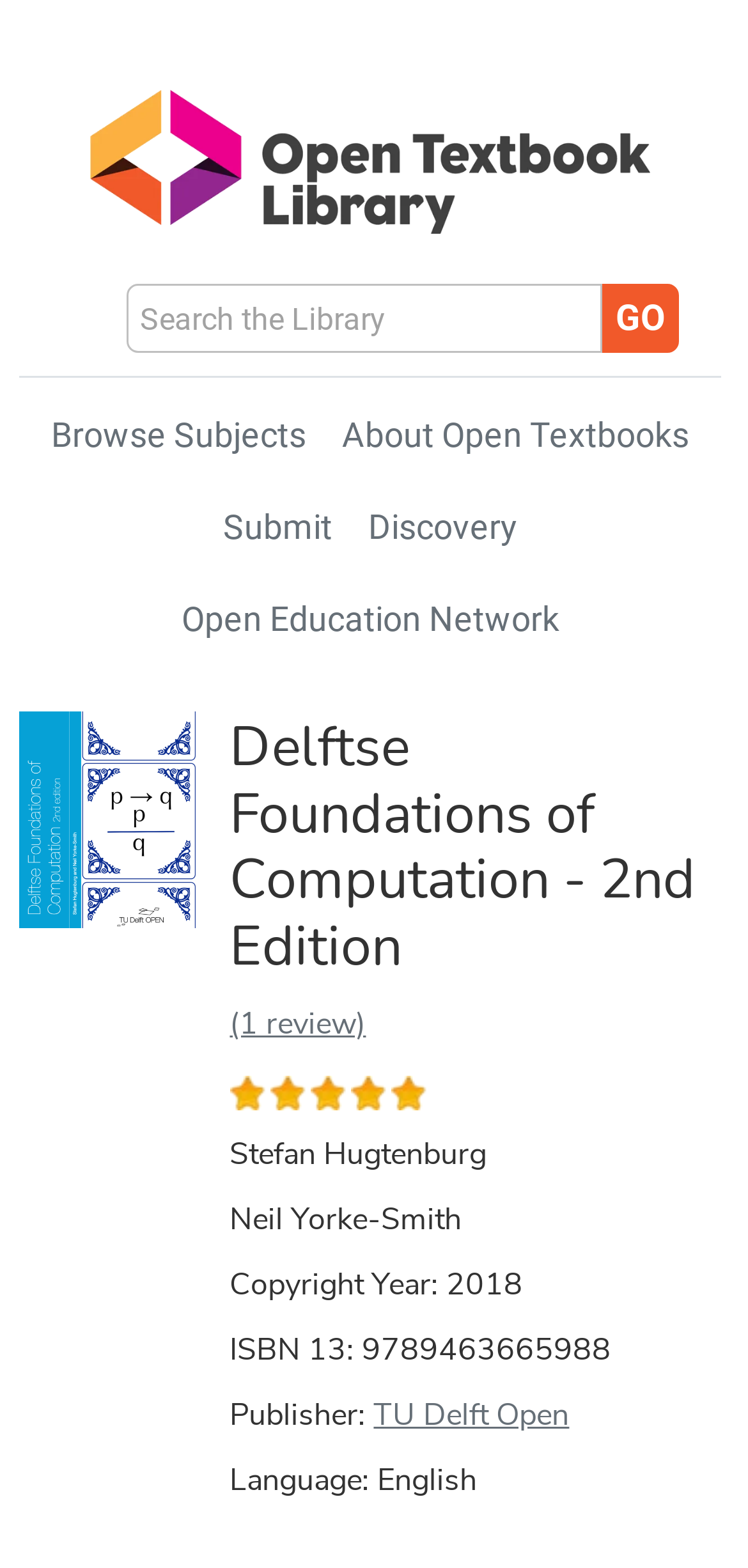Please specify the bounding box coordinates for the clickable region that will help you carry out the instruction: "Click Cox BLUE".

None